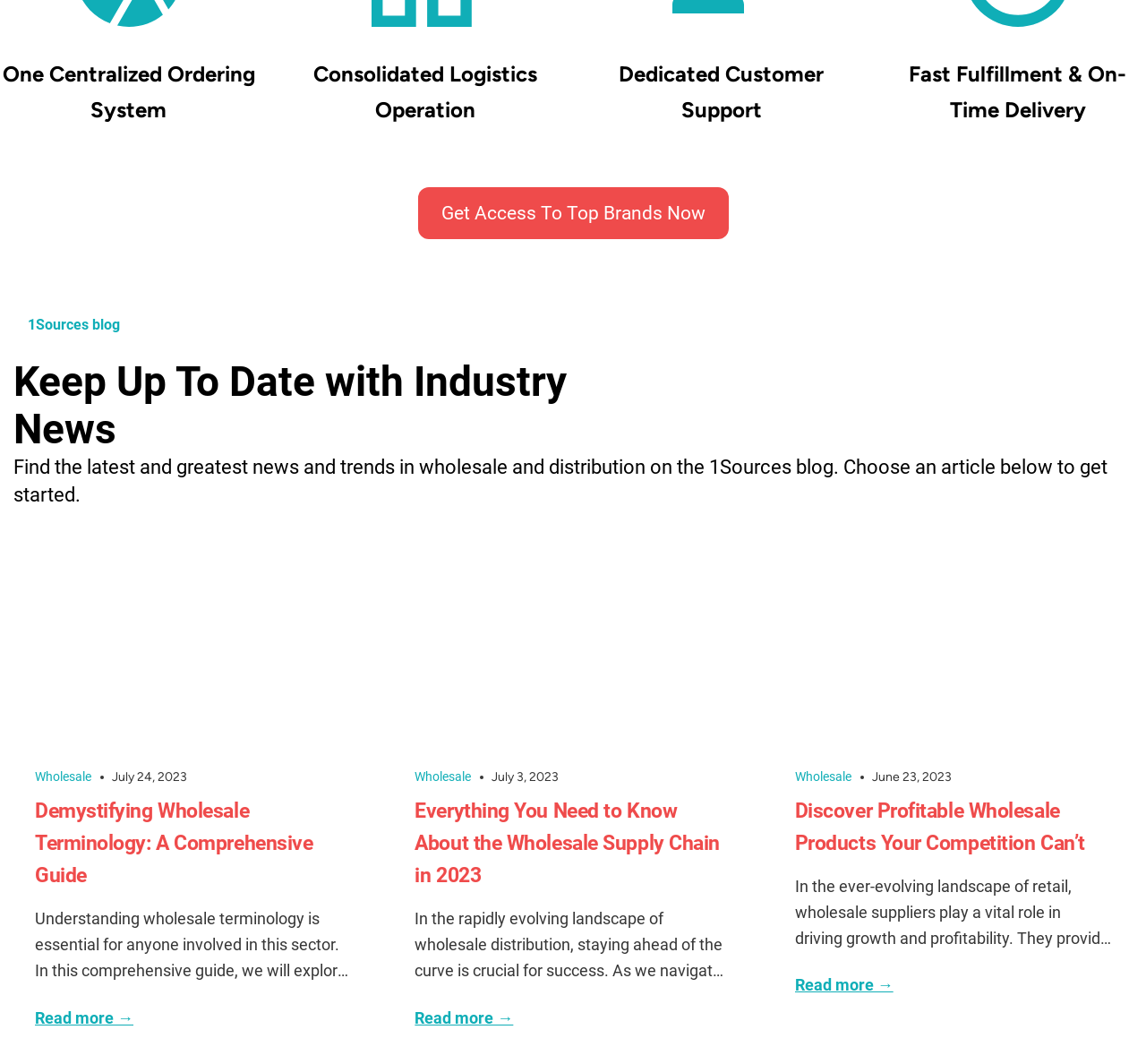Locate the bounding box coordinates of the element that should be clicked to fulfill the instruction: "Read the article about demystifying wholesale terminology".

[0.03, 0.751, 0.306, 0.848]